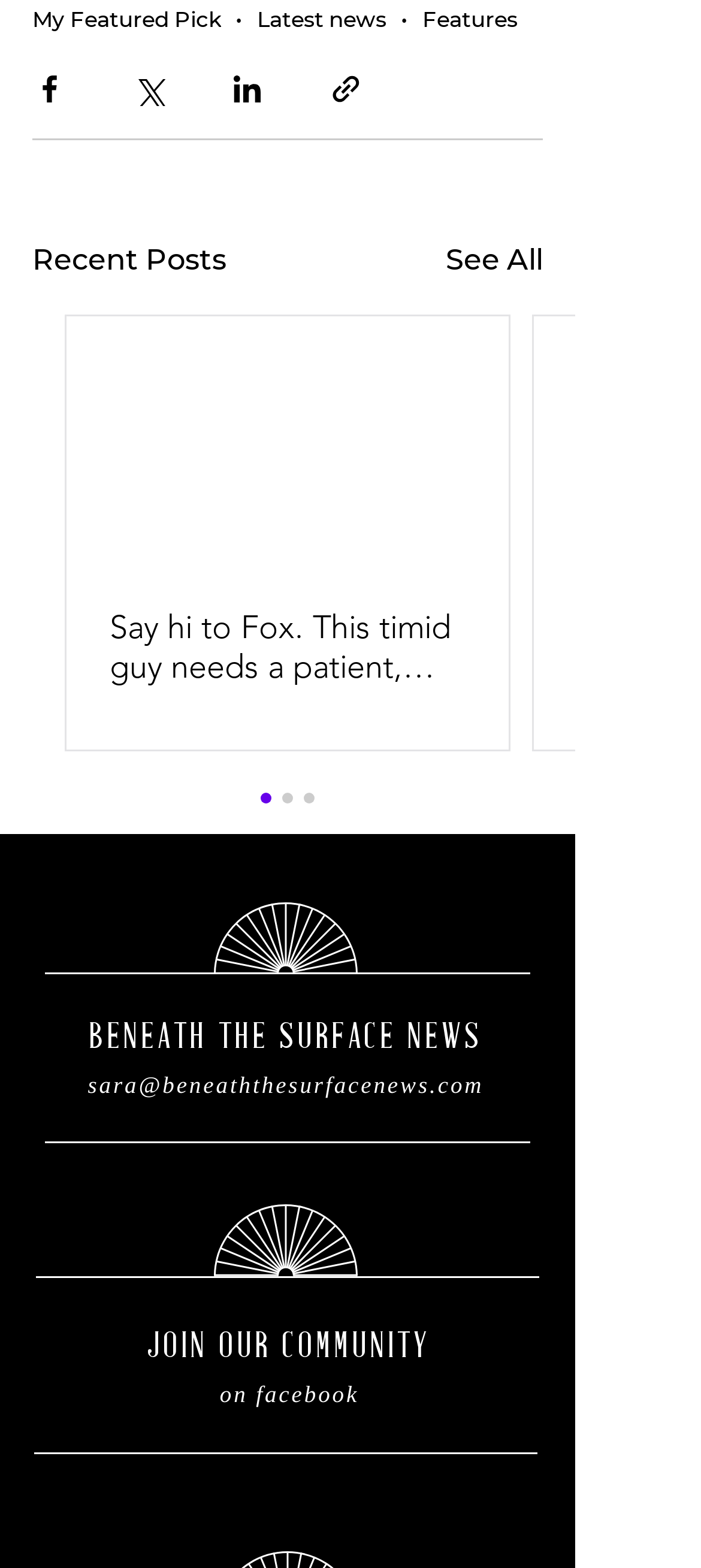Using the provided element description: "My Featured Pick", determine the bounding box coordinates of the corresponding UI element in the screenshot.

[0.046, 0.003, 0.315, 0.02]